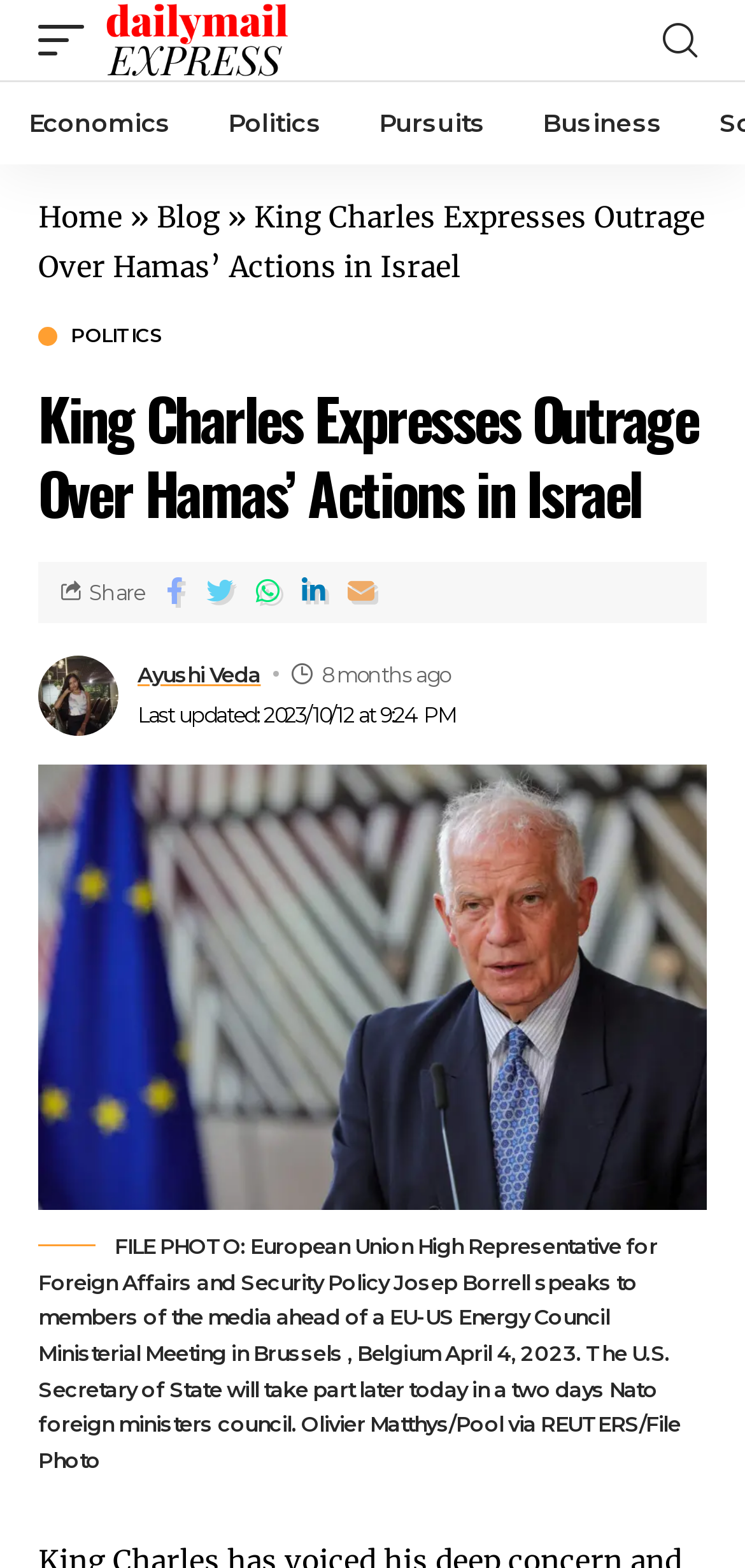Please indicate the bounding box coordinates of the element's region to be clicked to achieve the instruction: "Click the 'Home' link". Provide the coordinates as four float numbers between 0 and 1, i.e., [left, top, right, bottom].

[0.051, 0.127, 0.164, 0.15]